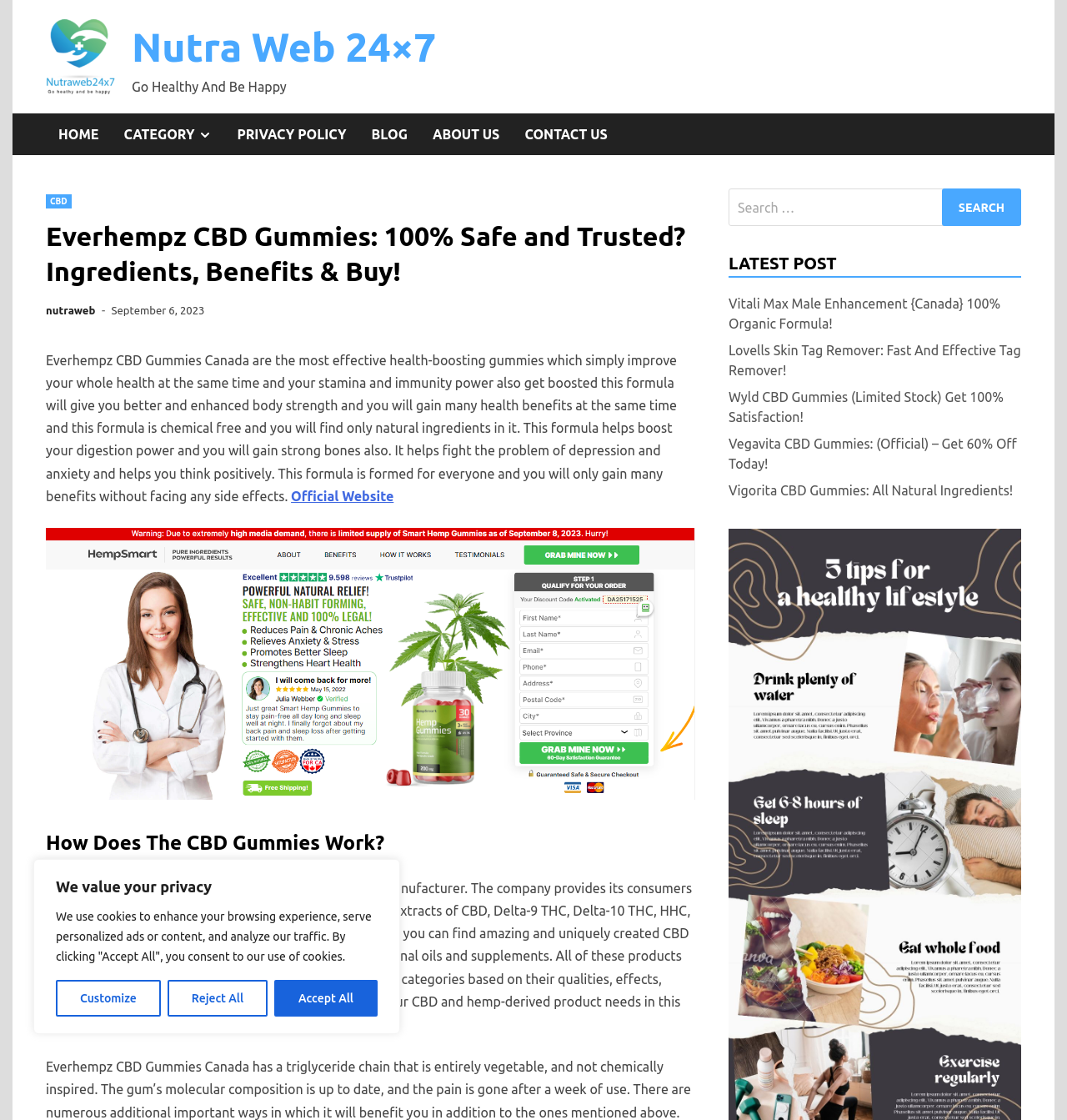What can be found on the official website of Everhempz CBD Gummies?
Please provide a single word or phrase in response based on the screenshot.

CBD oils, topical, candies, gummies, and supplements